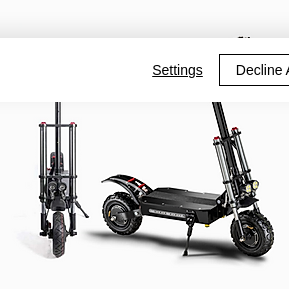Please examine the image and provide a detailed answer to the question: Can the scooter be easily transported and stored?

The caption shows the scooter positioned upright and folded, demonstrating its versatility and compactness for easy transportation and storage, which suggests that the scooter can be easily transported and stored.